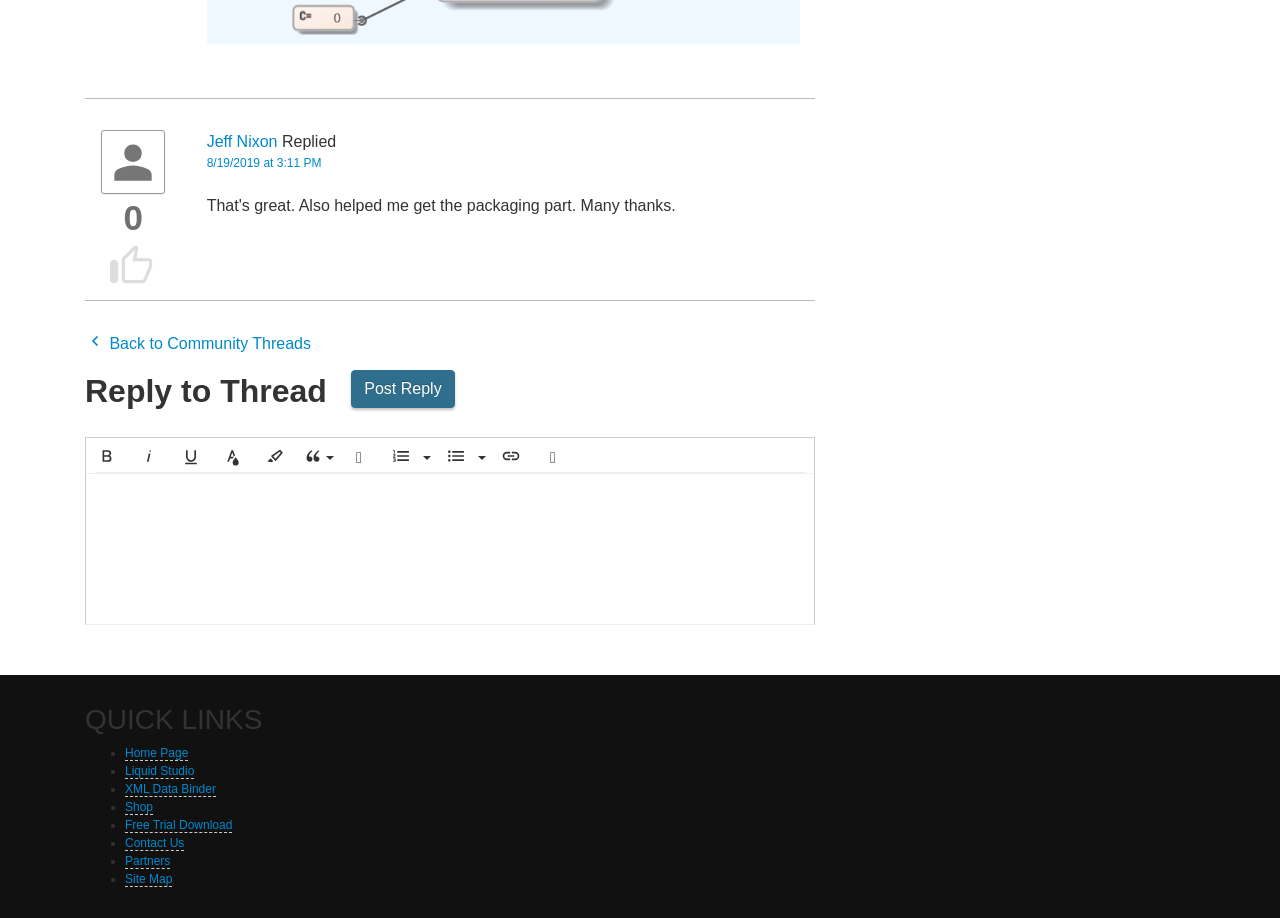Indicate the bounding box coordinates of the clickable region to achieve the following instruction: "Click the 'Quote' button."

[0.233, 0.477, 0.262, 0.514]